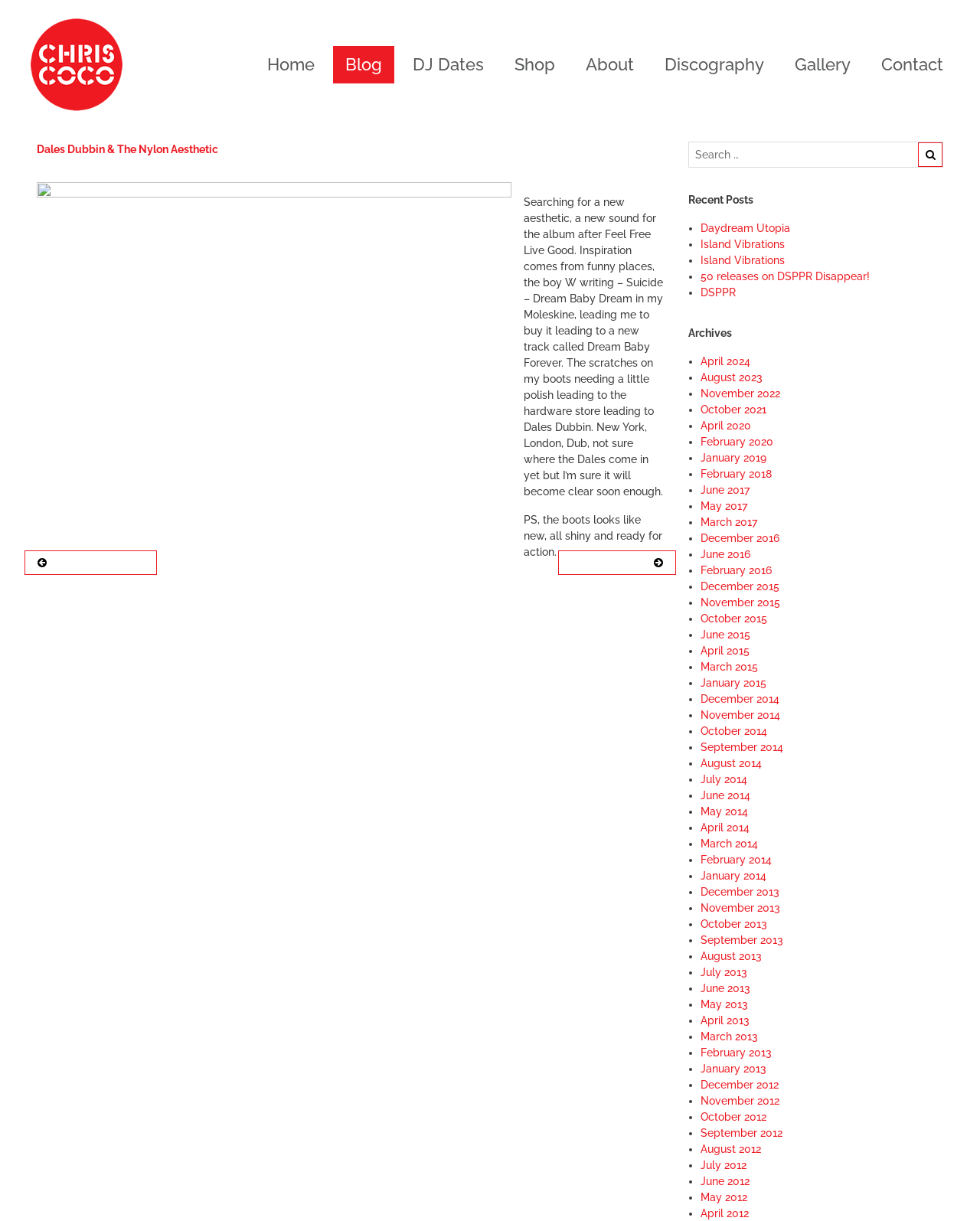How many links are there in the 'Archives' section? Look at the image and give a one-word or short phrase answer.

24